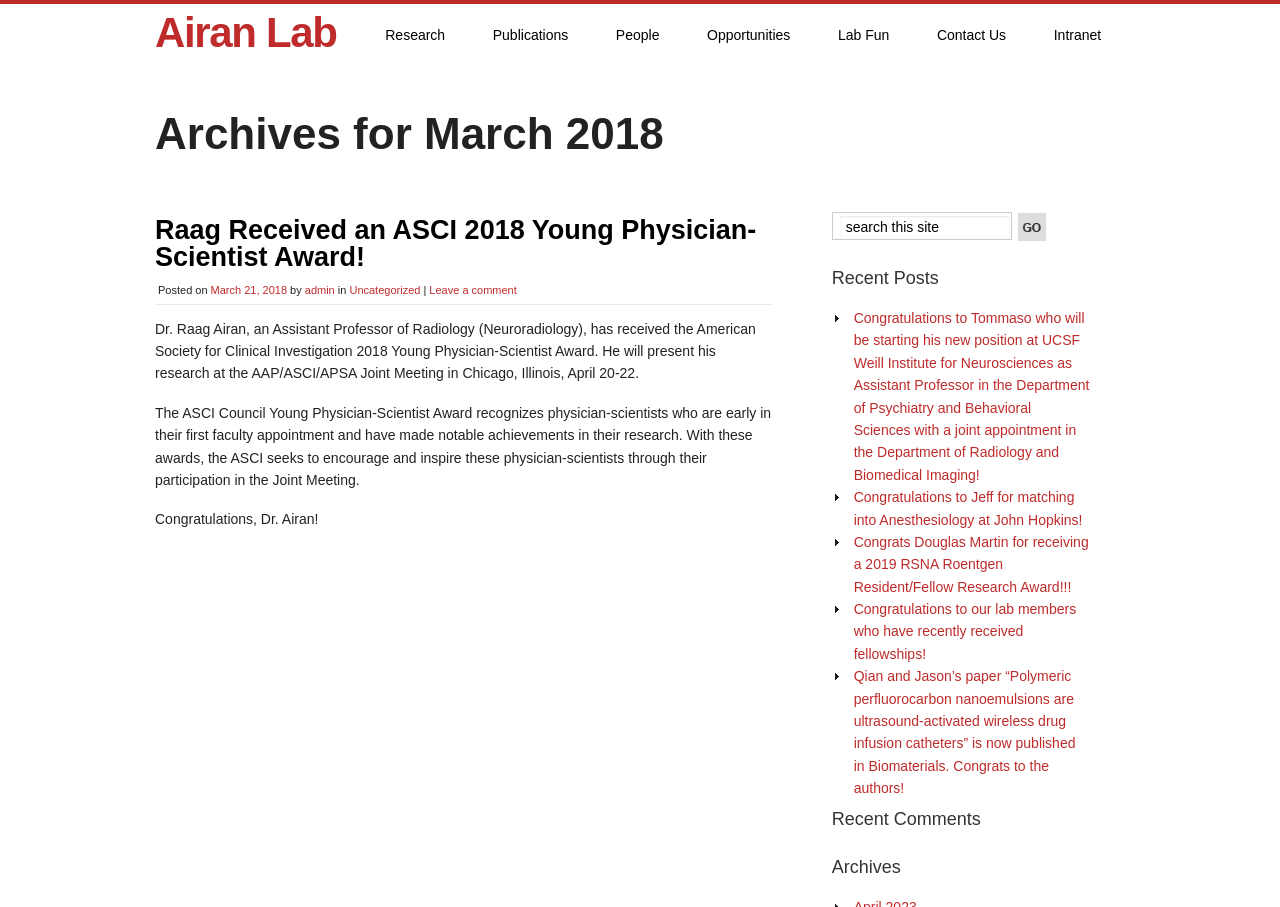Determine the bounding box coordinates of the region to click in order to accomplish the following instruction: "Search this site". Provide the coordinates as four float numbers between 0 and 1, specifically [left, top, right, bottom].

[0.656, 0.238, 0.789, 0.263]